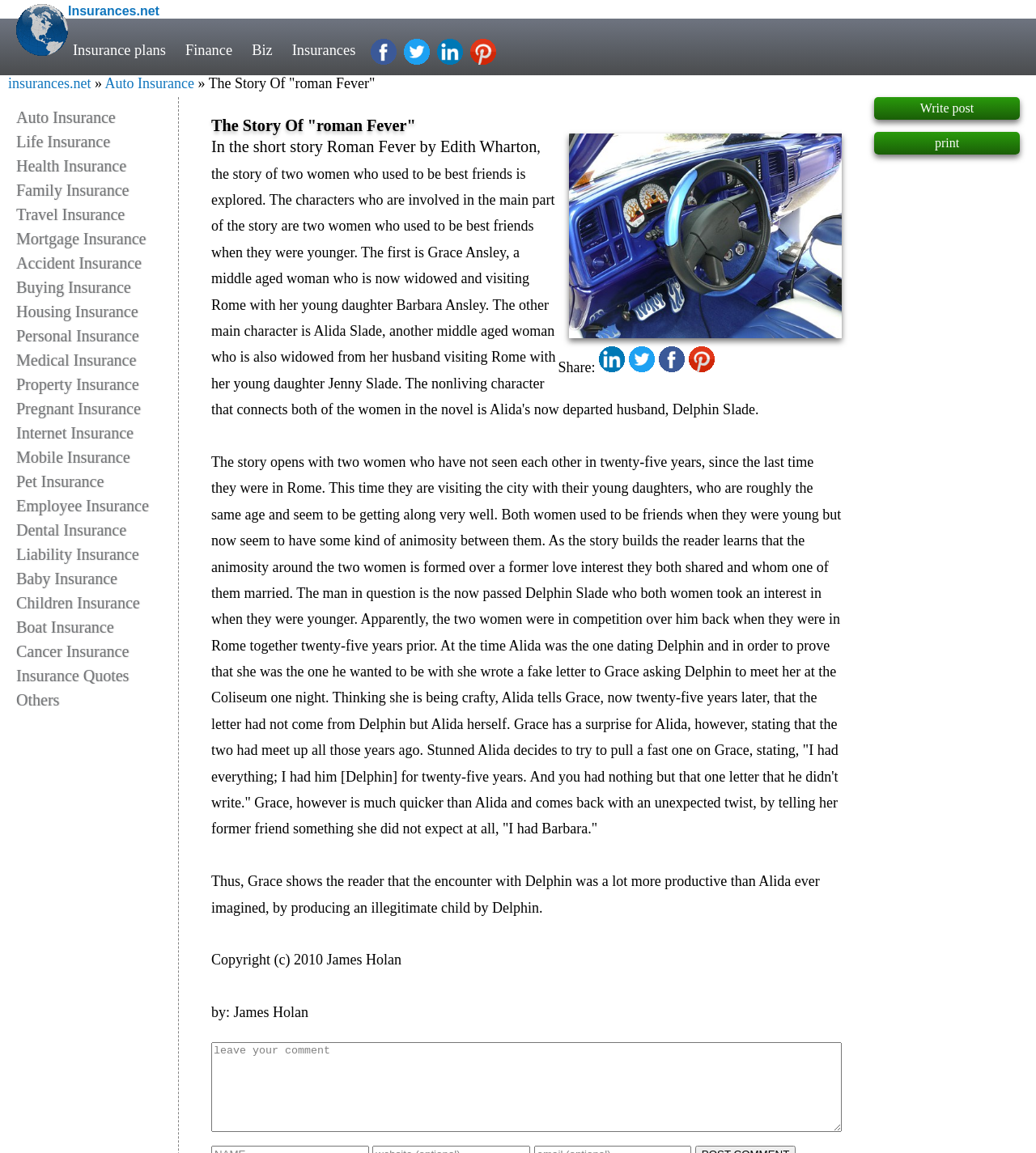Please find the bounding box coordinates of the clickable region needed to complete the following instruction: "Read about The Story Of roman Fever". The bounding box coordinates must consist of four float numbers between 0 and 1, i.e., [left, top, right, bottom].

[0.204, 0.102, 0.812, 0.116]